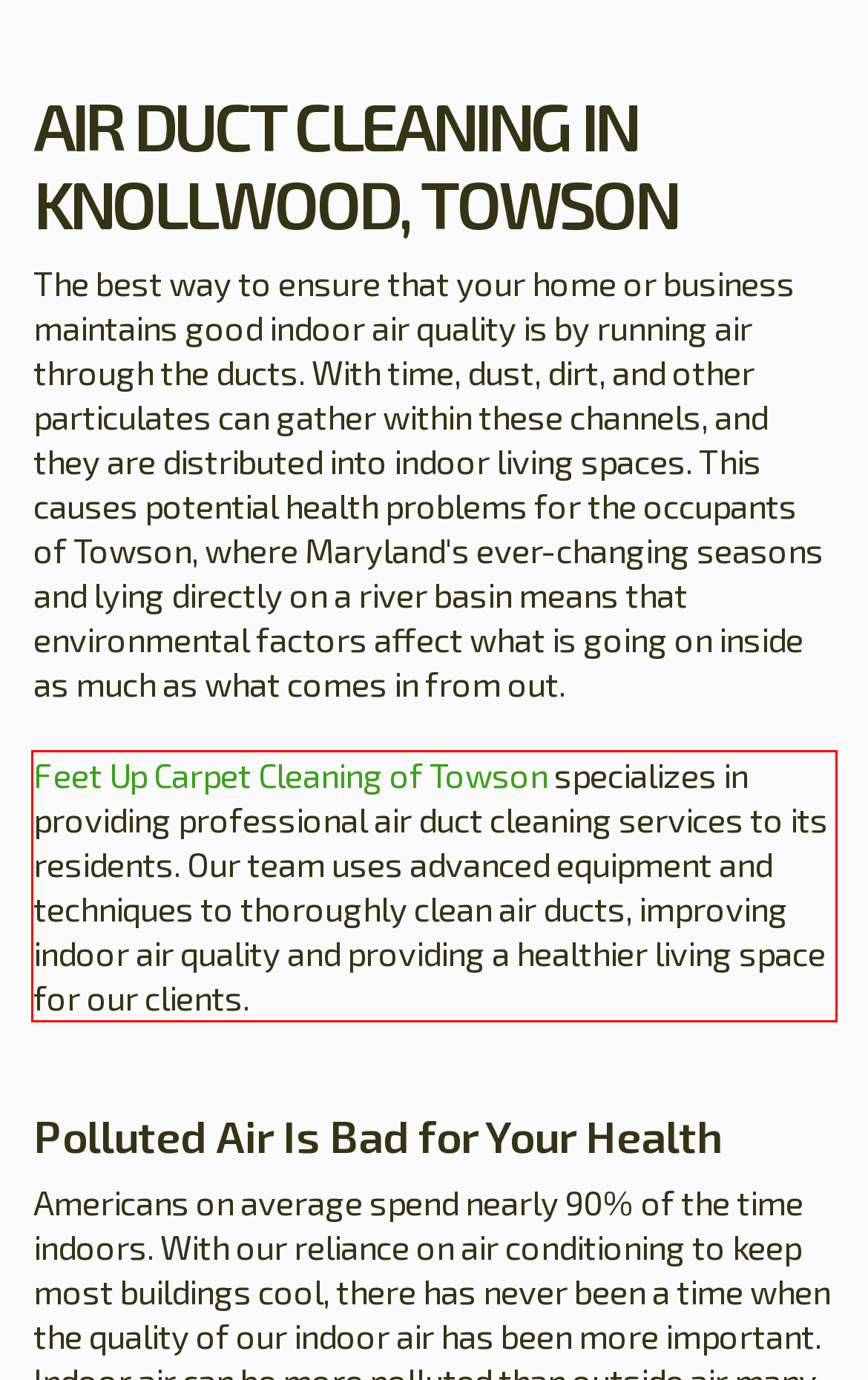Given a screenshot of a webpage containing a red bounding box, perform OCR on the text within this red bounding box and provide the text content.

Feet Up Carpet Cleaning of Towson specializes in providing professional air duct cleaning services to its residents. Our team uses advanced equipment and techniques to thoroughly clean air ducts, improving indoor air quality and providing a healthier living space for our clients.